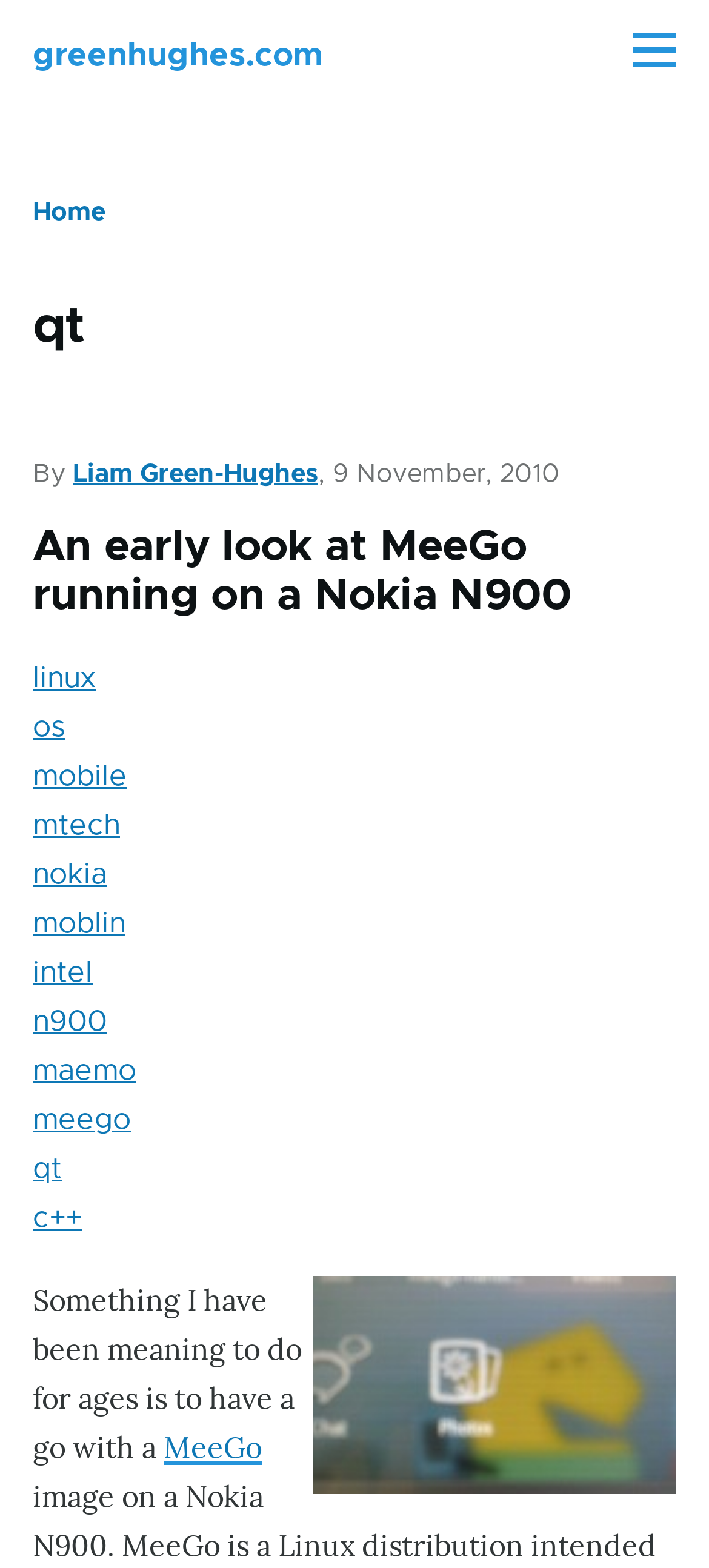What is the topic of the article?
Please utilize the information in the image to give a detailed response to the question.

The topic of the article can be inferred from the heading 'An early look at MeeGo running on a Nokia N900' and the presence of related keywords such as 'MeeGo', 'Nokia', and 'N900'.